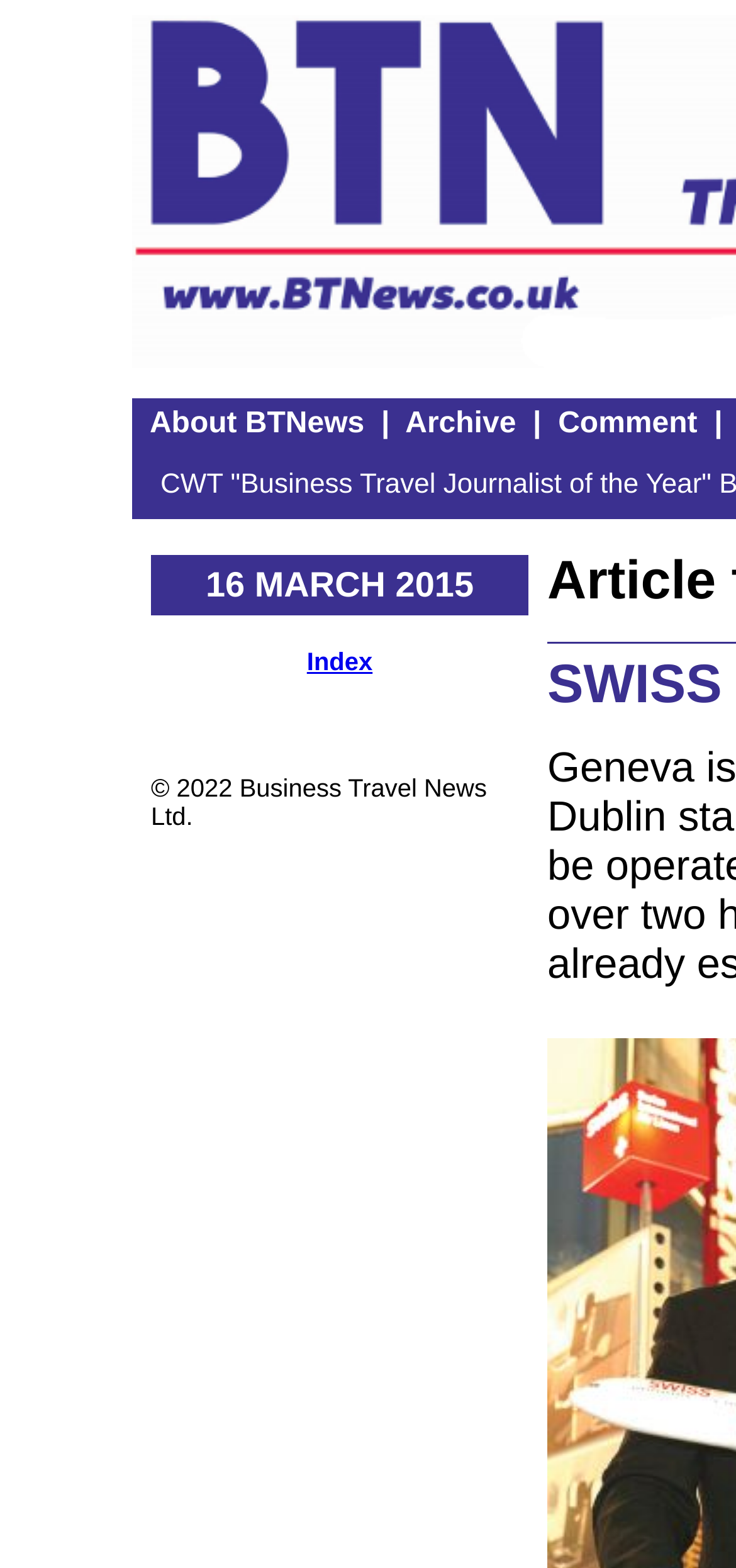Using the description "About BTNews", locate and provide the bounding box of the UI element.

[0.203, 0.26, 0.495, 0.28]